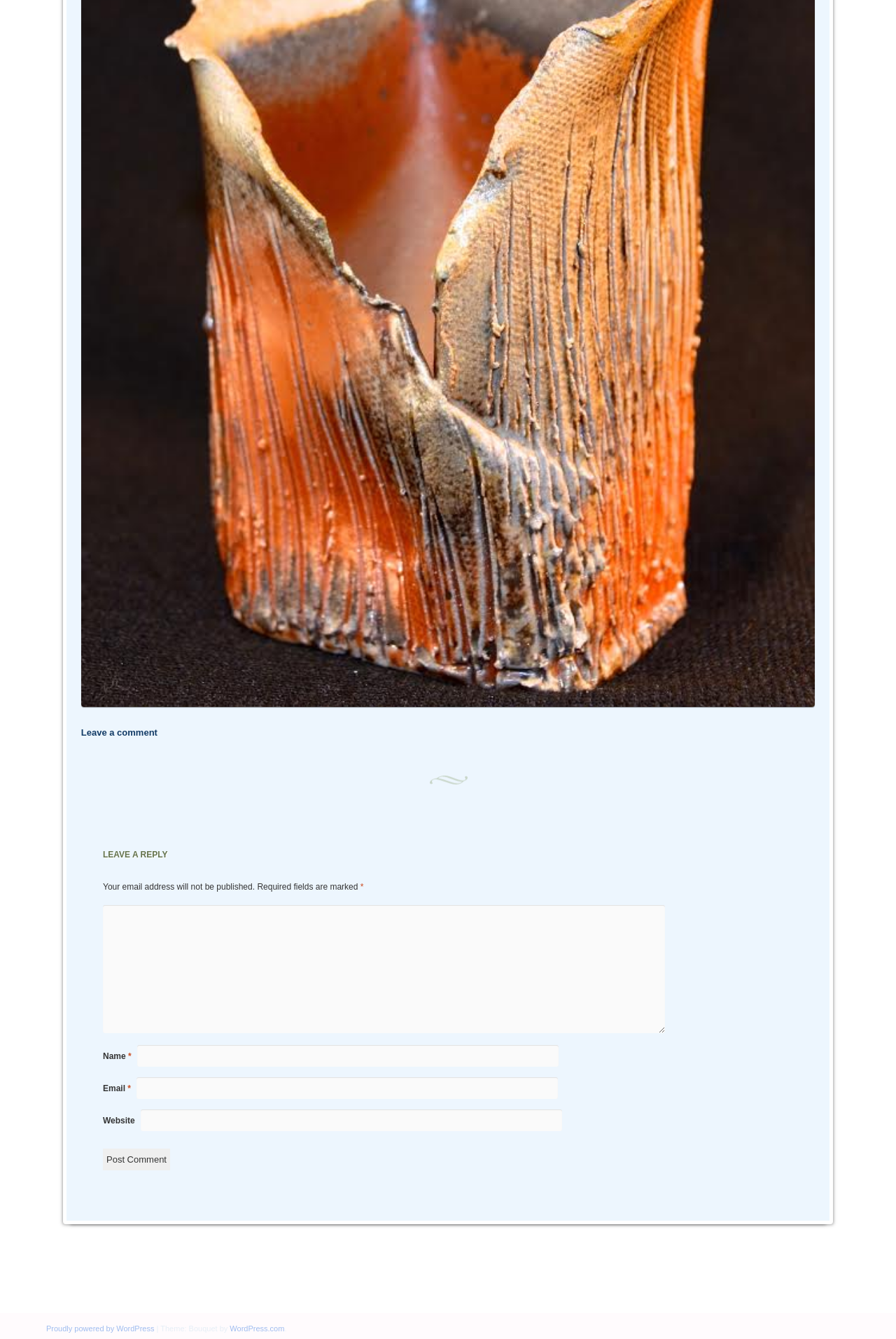Use a single word or phrase to respond to the question:
What is the position of the 'Post Comment' button?

Below the text fields